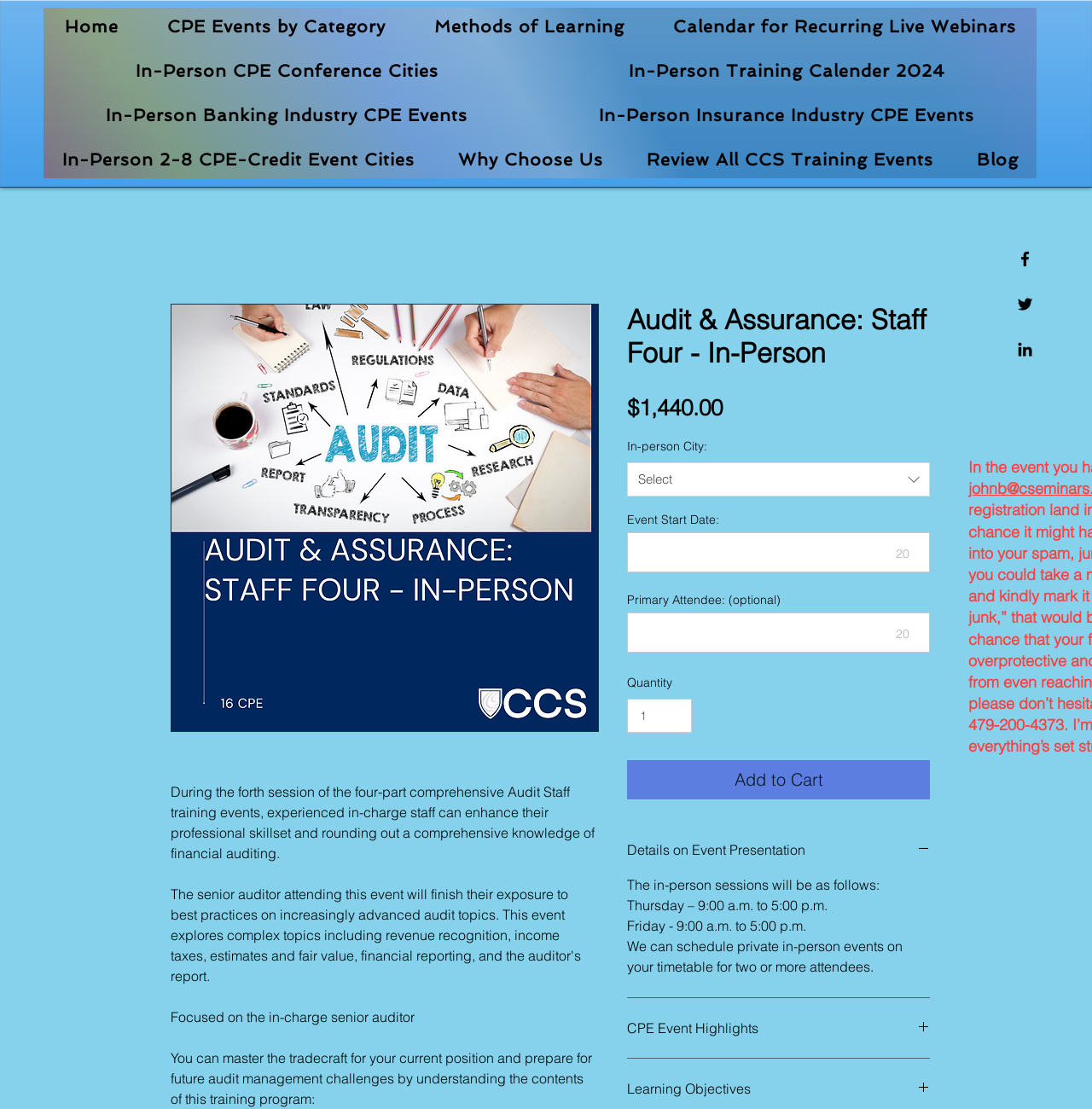Explain the features and main sections of the webpage comprehensively.

This webpage is about an in-person CPE training event for audit staff, specifically the "Audit & Assurance: Staff Four" event. At the top of the page, there is a social bar with links to Facebook, Twitter, and LinkedIn, each accompanied by an image of the respective social media platform's logo.

Below the social bar, there is a navigation menu with links to various sections of the website, including "Home", "CPE Events by Category", "Methods of Learning", and more.

The main content of the page is divided into several sections. The first section has a heading "Audit & Assurance: Staff Four - In-Person" and a brief description of the event. There is also an image related to the event.

The next section displays the price of the event, which is $1,440.00, and a dropdown list to select the in-person city. Below this, there are fields to enter the event start date, primary attendee (optional), and quantity.

There are three buttons: "Add to Cart", "Details on Event Presentation", and "CPE Event Highlights". The "Details on Event Presentation" button is expanded, revealing a section with a heading and an image. The "CPE Event Highlights" and "Learning Objectives" buttons are not expanded.

Further down the page, there is a section describing the in-person sessions, including the dates and times. There is also a note about scheduling private in-person events for two or more attendees.

Throughout the page, there are various static text elements providing additional information about the event.